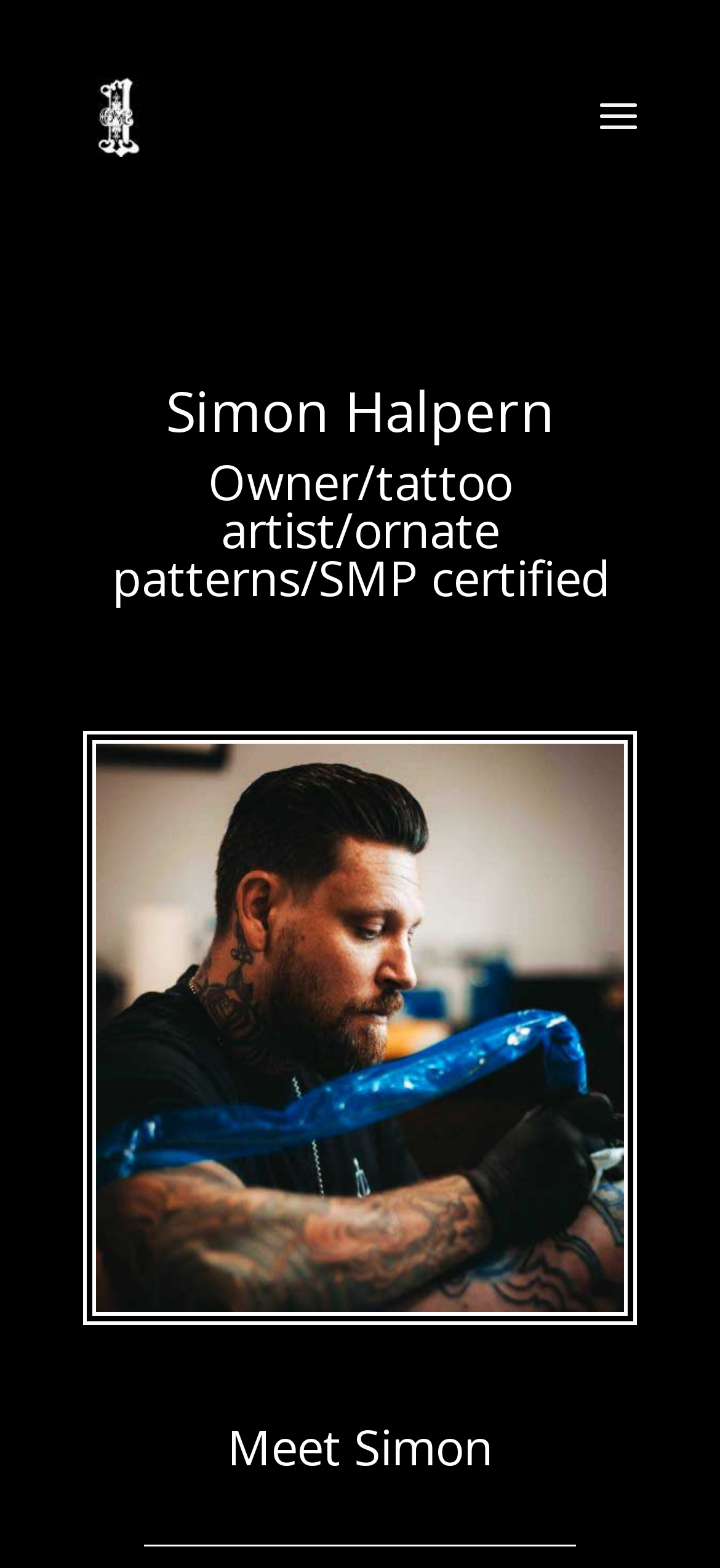Answer the following in one word or a short phrase: 
What is the topic of the section below Simon's profile picture?

Meet Simon